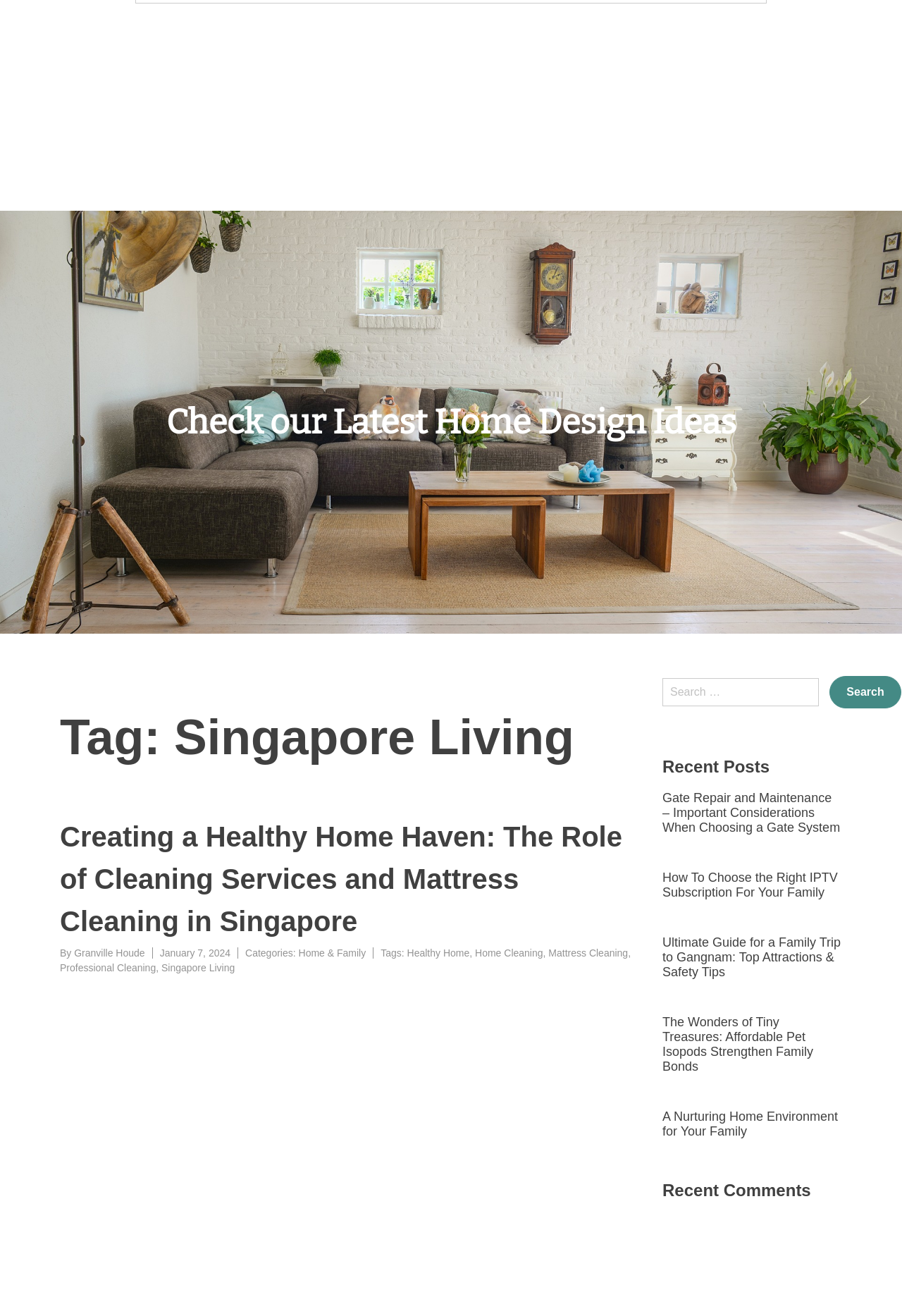Please specify the bounding box coordinates of the clickable section necessary to execute the following command: "View the article about gate repair and maintenance".

[0.734, 0.601, 0.934, 0.637]